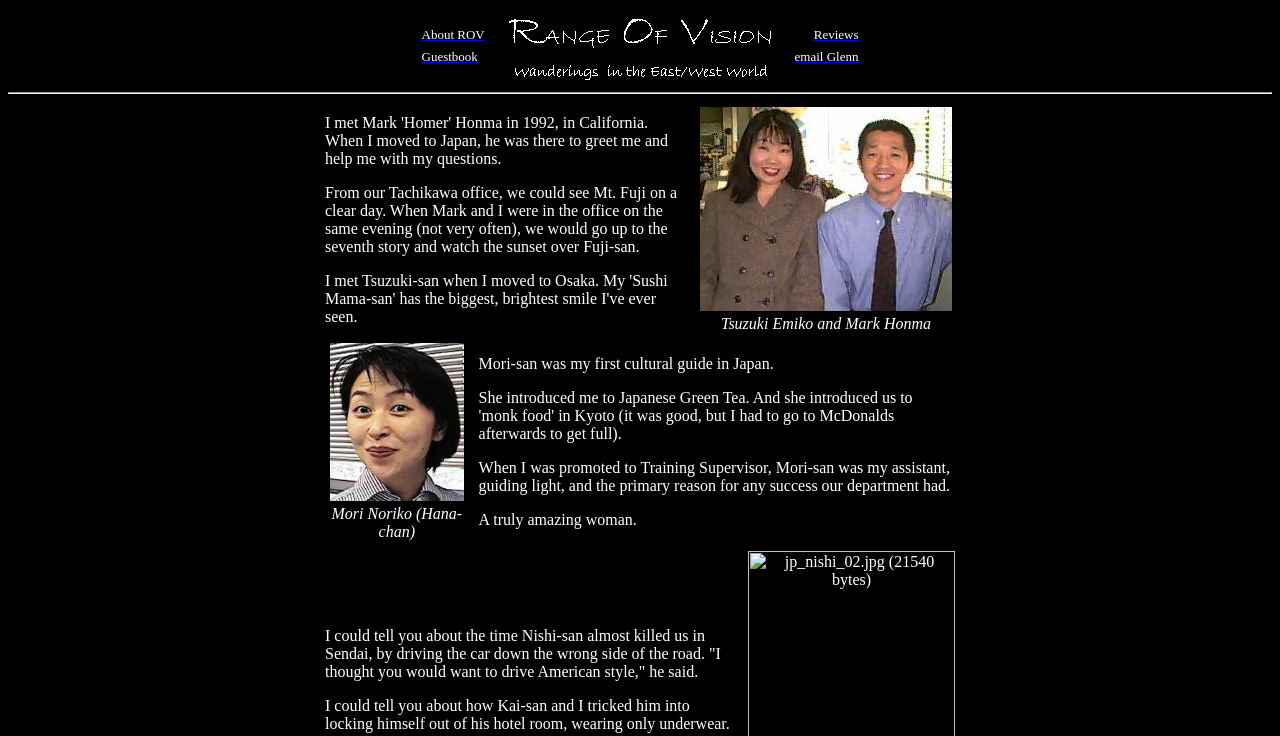What is the type of food that Mori-san introduced the author to in Kyoto?
Please respond to the question with a detailed and informative answer.

This answer can be found by reading the text in the LayoutTableCell element with the text 'Mori-san was my first cultural guide in Japan. She introduced me to Japanese Green Tea. And she introduced us to'monk food' in Kyoto (it was good, but I had to go to McDonalds afterwards to get full).' The text mentions that Mori-san introduced the author to'monk food' in Kyoto.